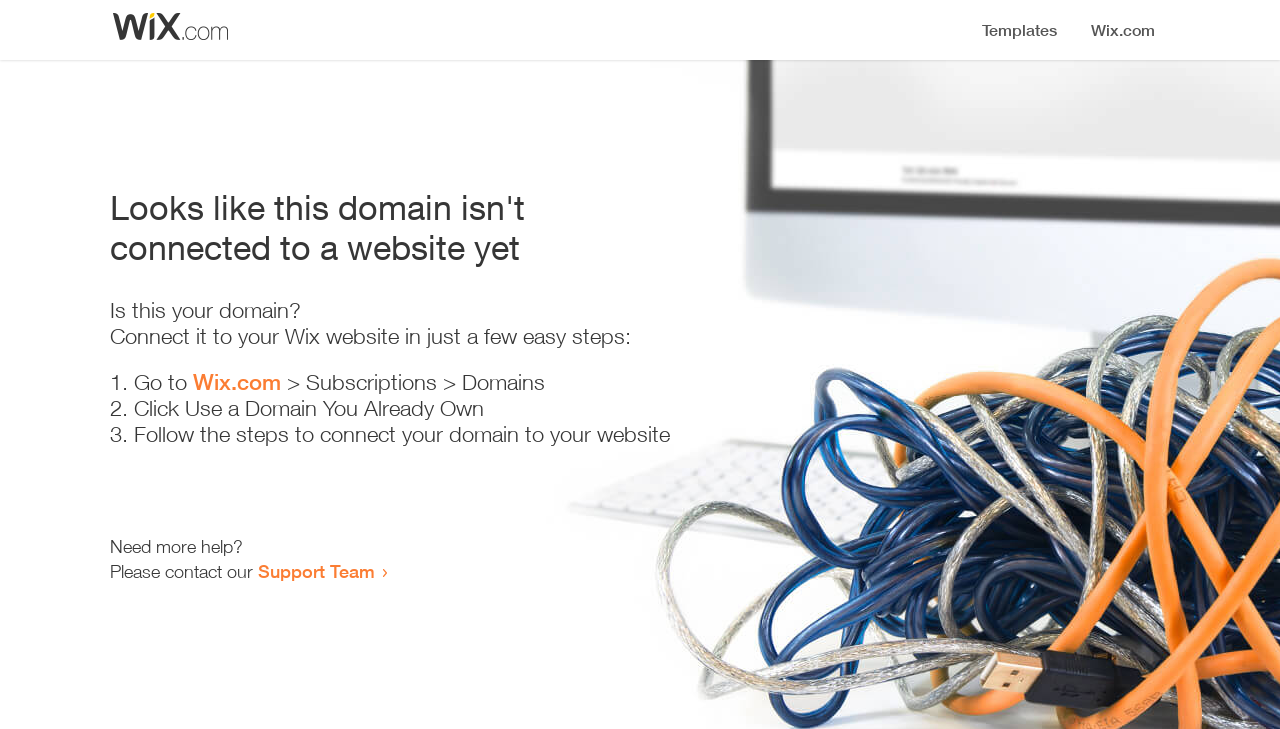What is the purpose of the webpage?
Based on the screenshot, provide your answer in one word or phrase.

To guide domain connection